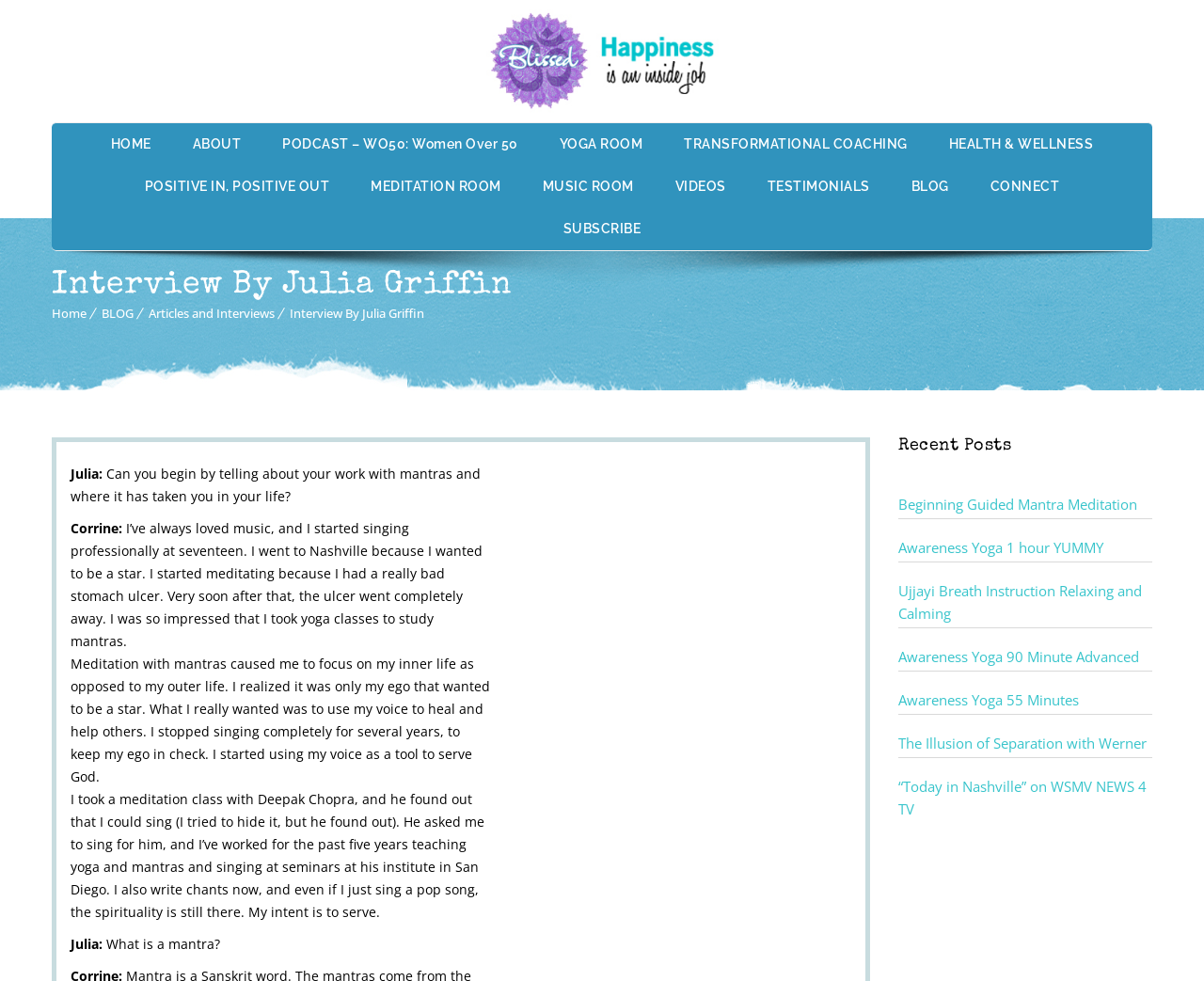Calculate the bounding box coordinates of the UI element given the description: "Articles and Interviews".

[0.123, 0.311, 0.228, 0.328]